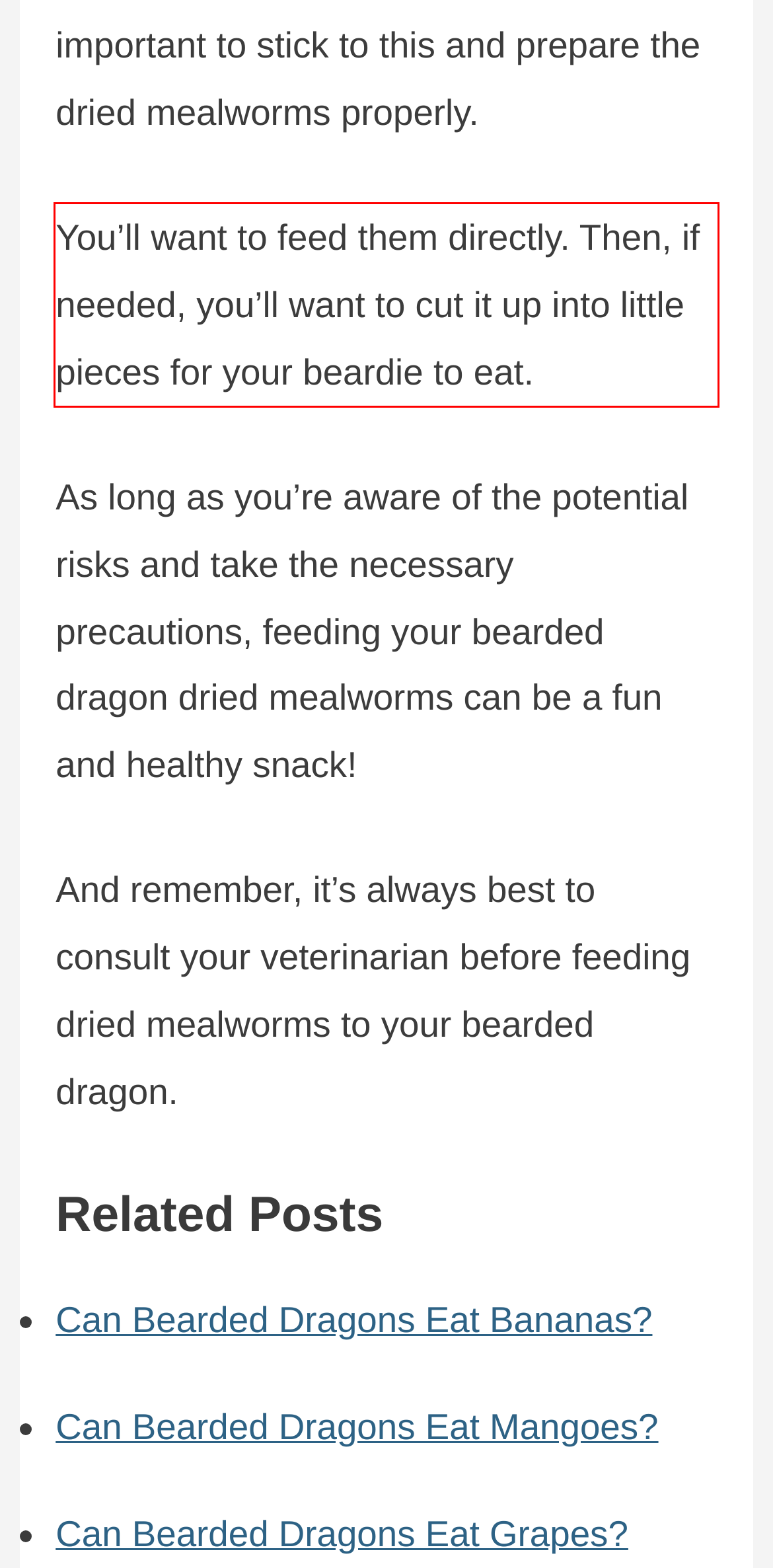With the provided screenshot of a webpage, locate the red bounding box and perform OCR to extract the text content inside it.

You’ll want to feed them directly. Then, if needed, you’ll want to cut it up into little pieces for your beardie to eat.